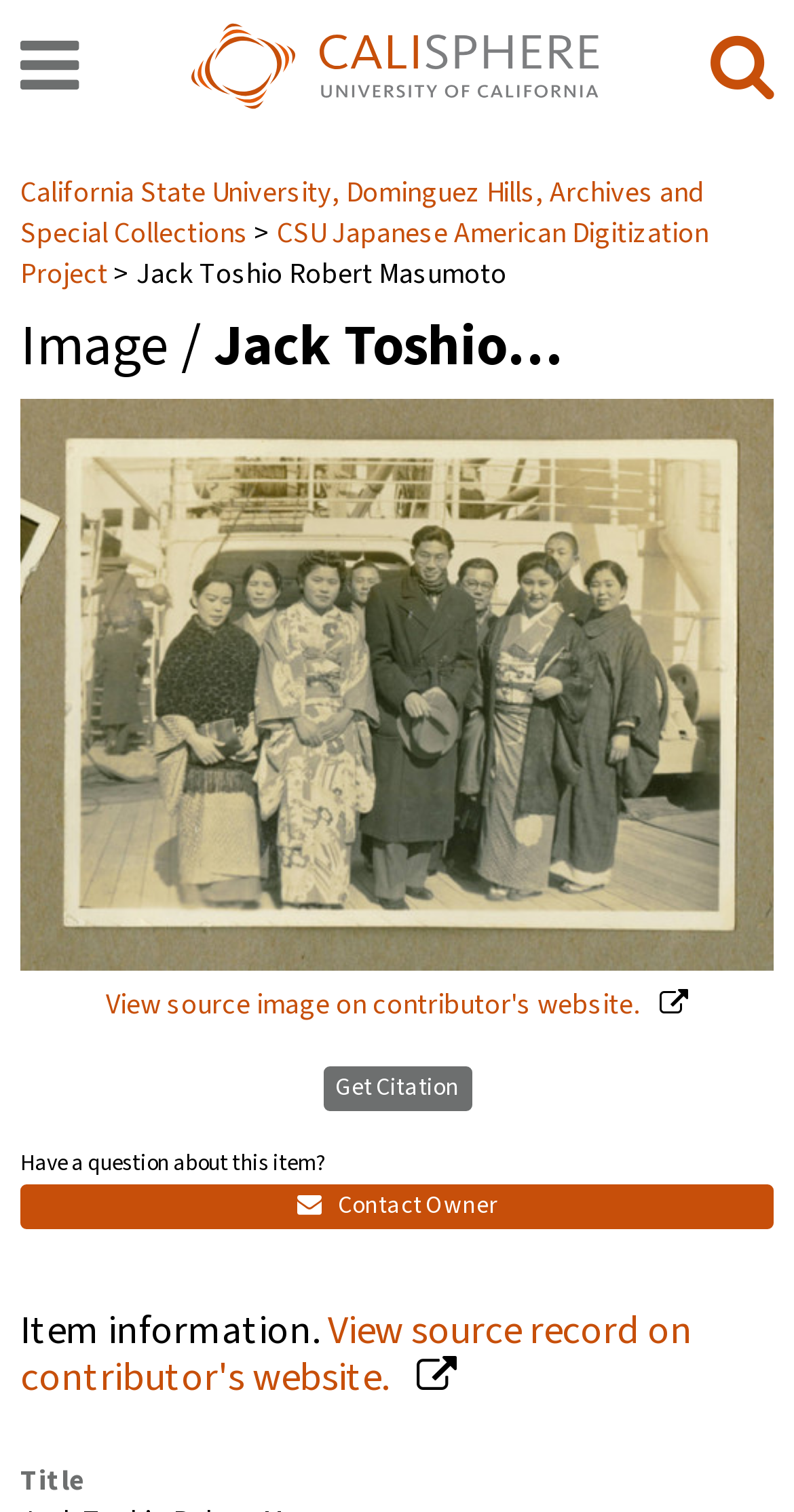Please examine the image and answer the question with a detailed explanation:
What is the relationship between the Masumoto and Saito families?

The webpage does not provide explicit information about the relationship between the Masumoto and Saito families, but it suggests that they are related in some way, possibly through marriage or other family ties.